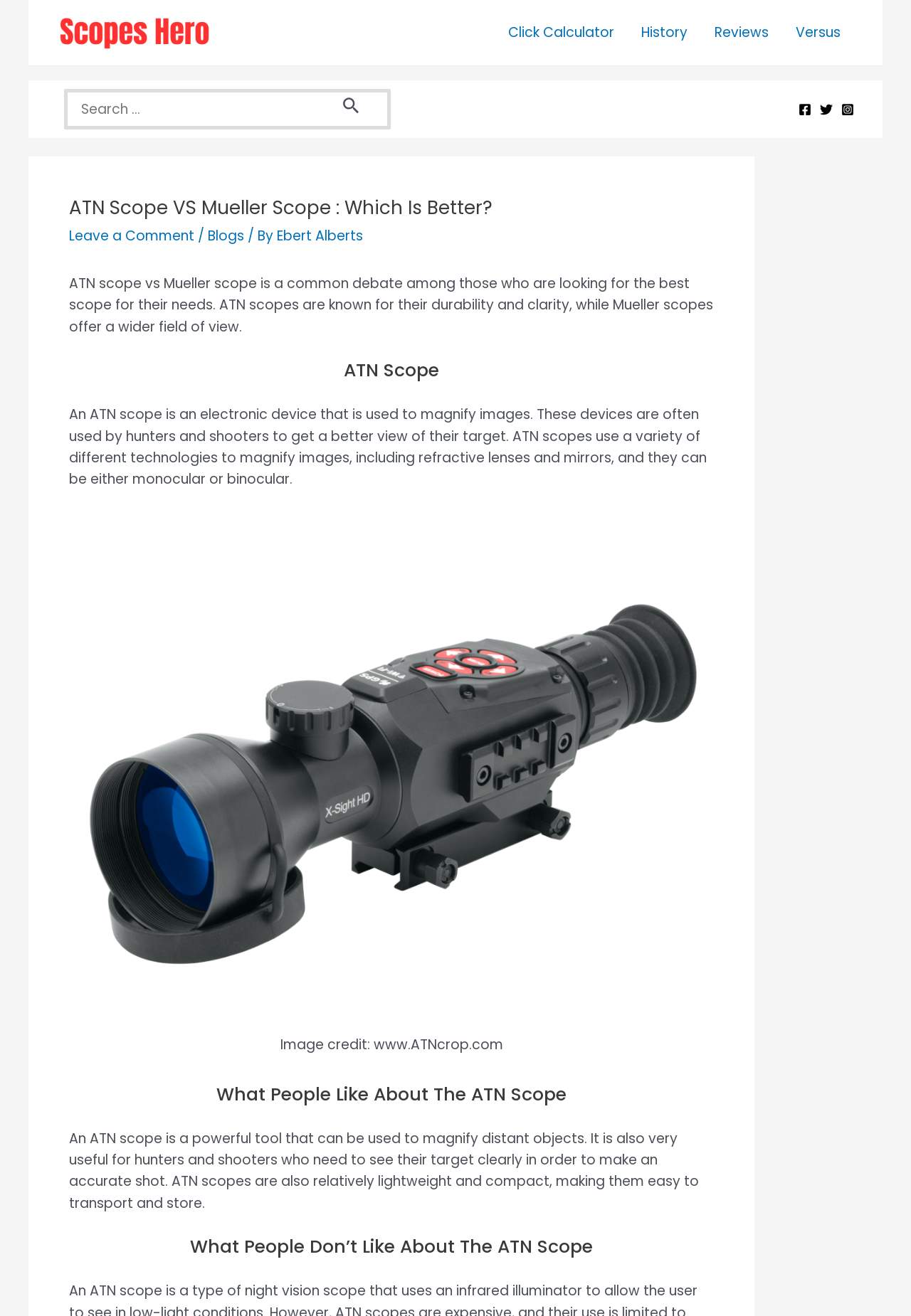Please extract the primary headline from the webpage.

ATN Scope VS Mueller Scope : Which Is Better?